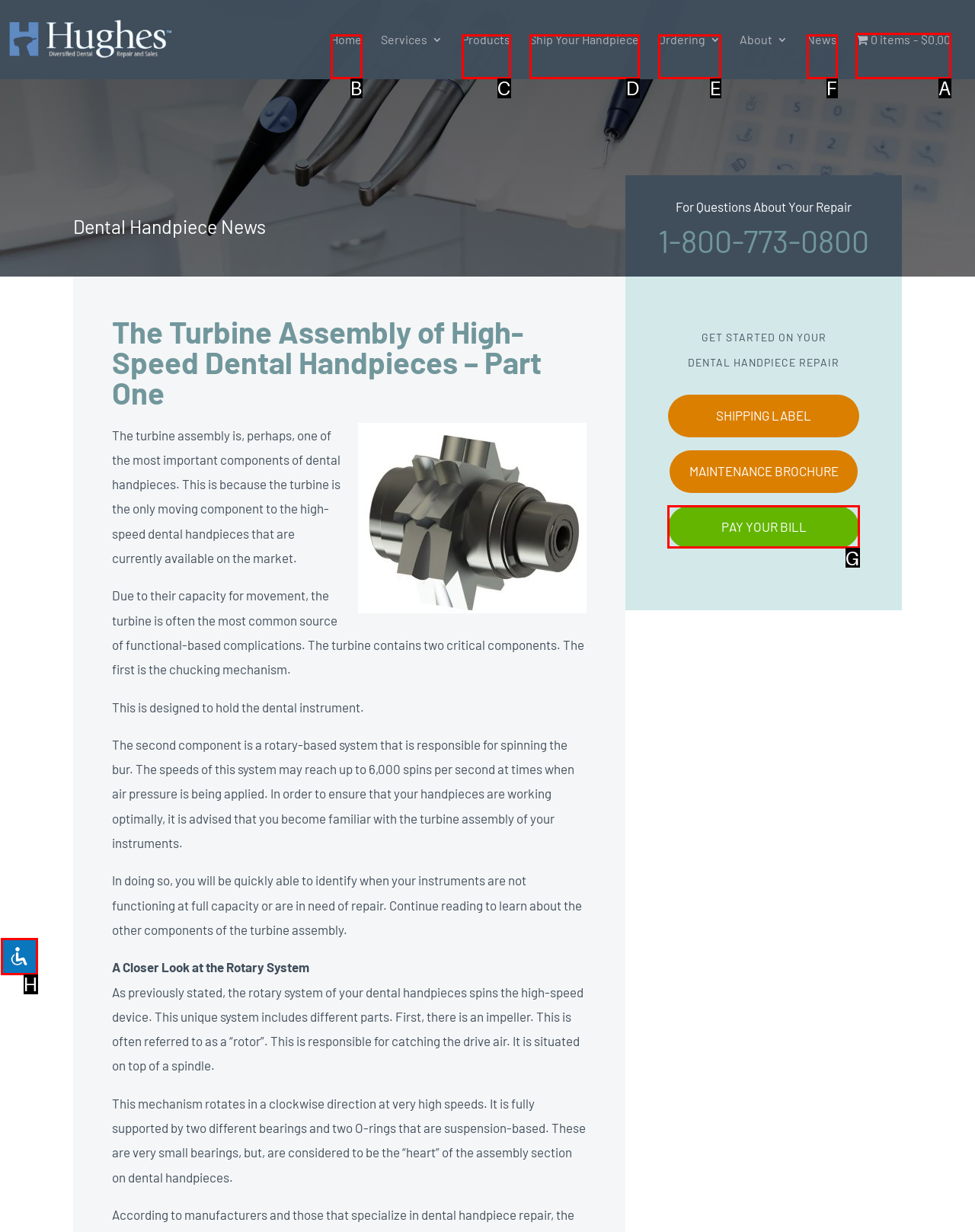Determine which UI element I need to click to achieve the following task: Search for something Provide your answer as the letter of the selected option.

None